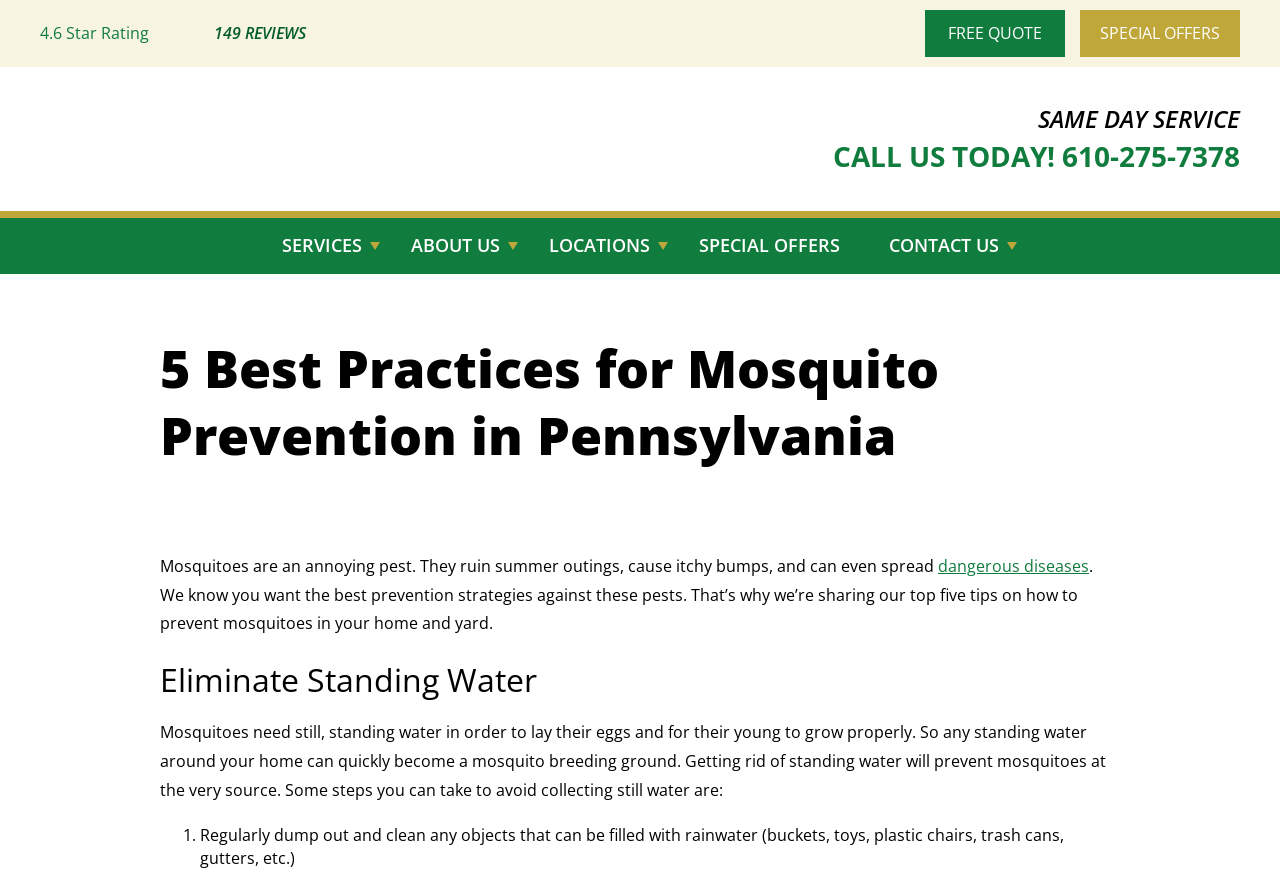Give a complete and precise description of the webpage's appearance.

The webpage is about mosquito prevention in Pennsylvania, specifically sharing five best practices to prevent these pests from residing in one's home and yard. 

At the top, there is a section with a 4.6-star rating and 149 reviews. Next to it, there are two links, "FREE QUOTE" and "SPECIAL OFFERS", positioned side by side. Below these links, there is a "SAME DAY SERVICE" label. 

On the left side, there is a navigation menu with links to "SERVICES", "ABOUT US", "LOCATIONS", "SPECIAL OFFERS", and "CONTACT US". 

The main content starts with a heading "5 Best Practices for Mosquito Prevention in Pennsylvania". Below the heading, there is a paragraph explaining the annoyance and dangers of mosquitoes. The paragraph contains a link to "dangerous diseases". 

The first practice is introduced by a heading "Eliminate Standing Water". This section explains the importance of removing standing water around the home to prevent mosquito breeding. It provides a list of steps to take, starting with "1. Regularly dump out and clean any objects that can be filled with rainwater".